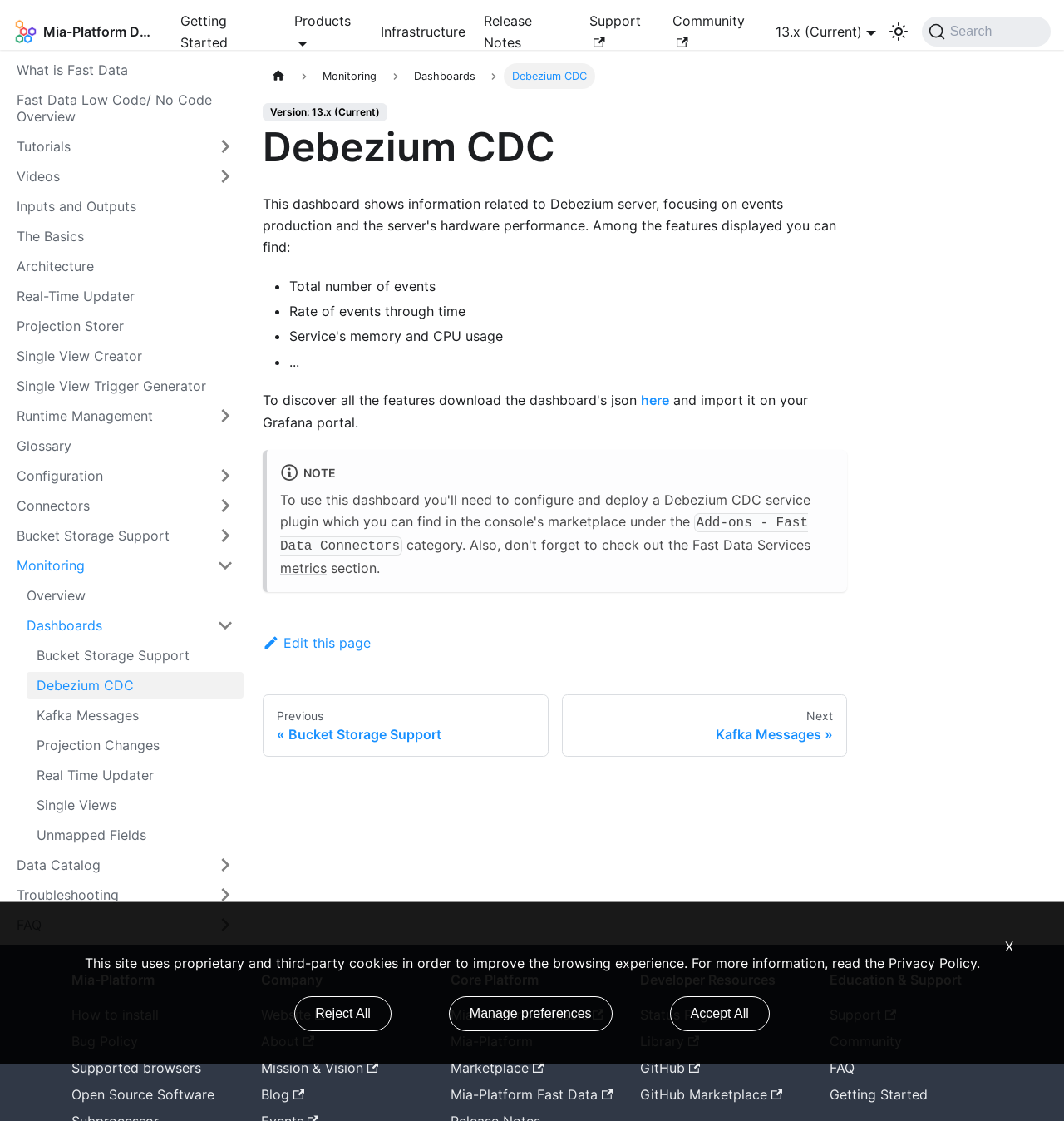How many dashboards are mentioned in the page?
Give a single word or phrase as your answer by examining the image.

1